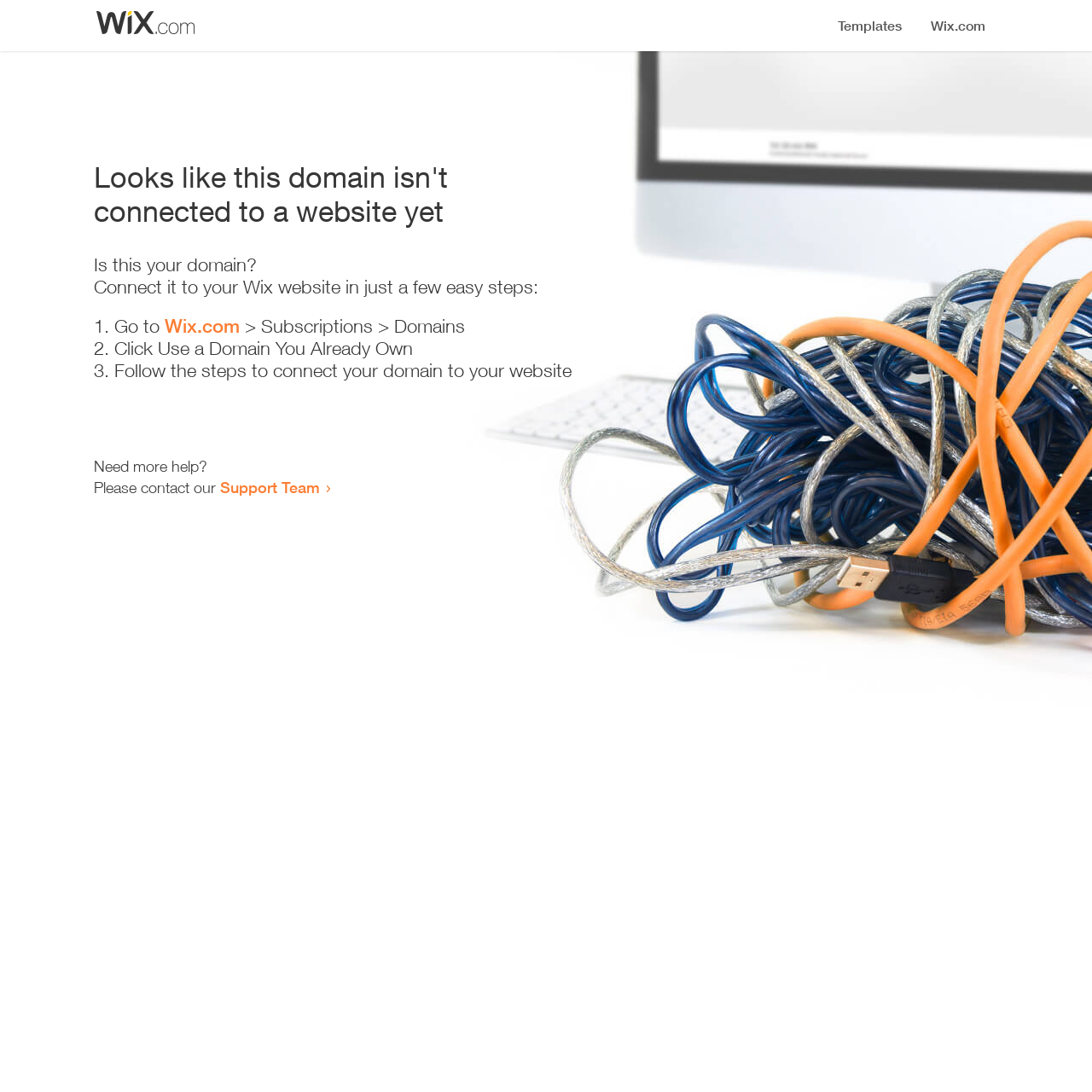What is the purpose of the webpage?
Please give a detailed and thorough answer to the question, covering all relevant points.

The webpage appears to be a guide for users to connect their domain to their Wix website, providing step-by-step instructions and support resources.